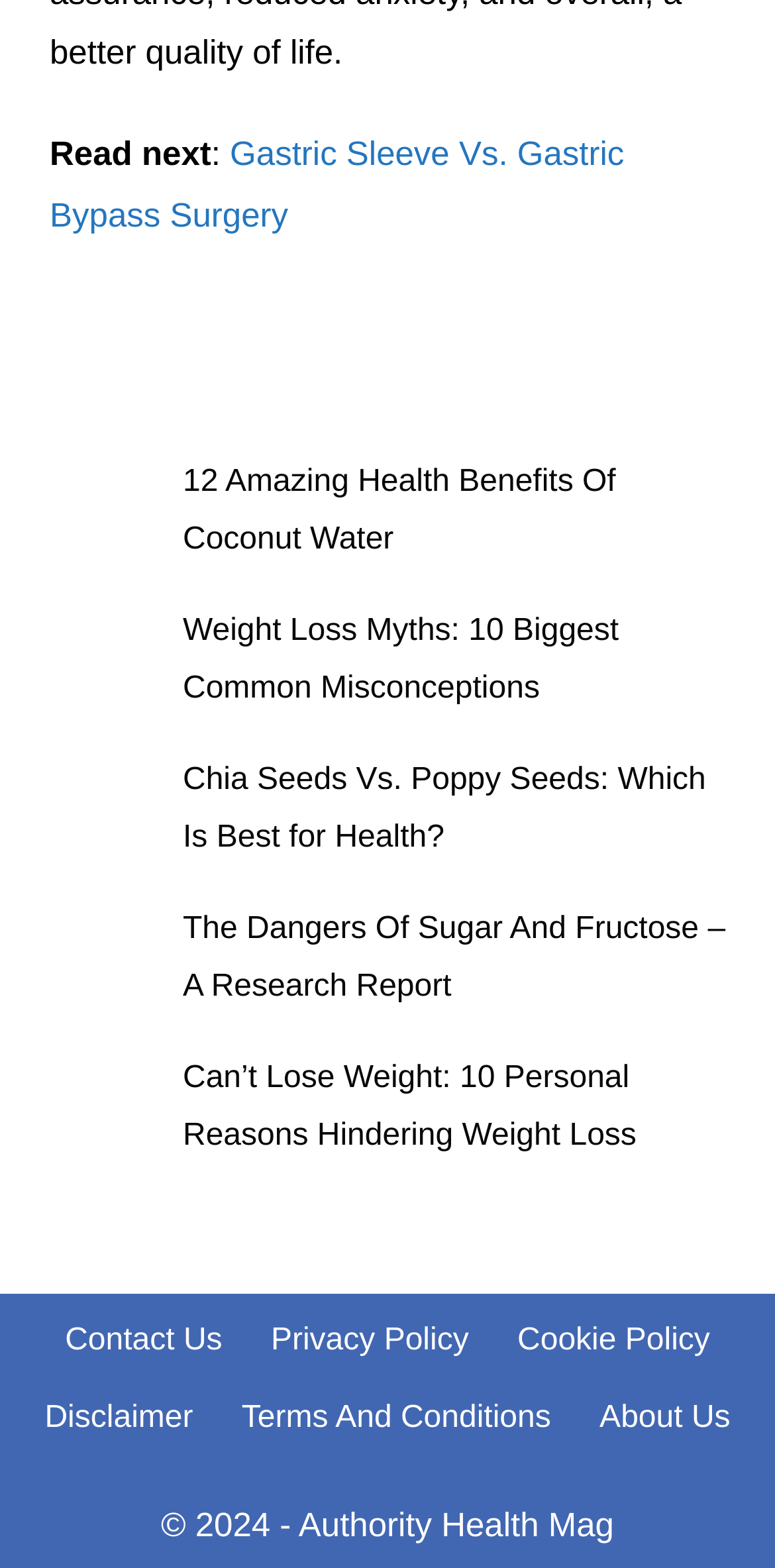What is the purpose of this website?
Refer to the screenshot and respond with a concise word or phrase.

Health and wellness